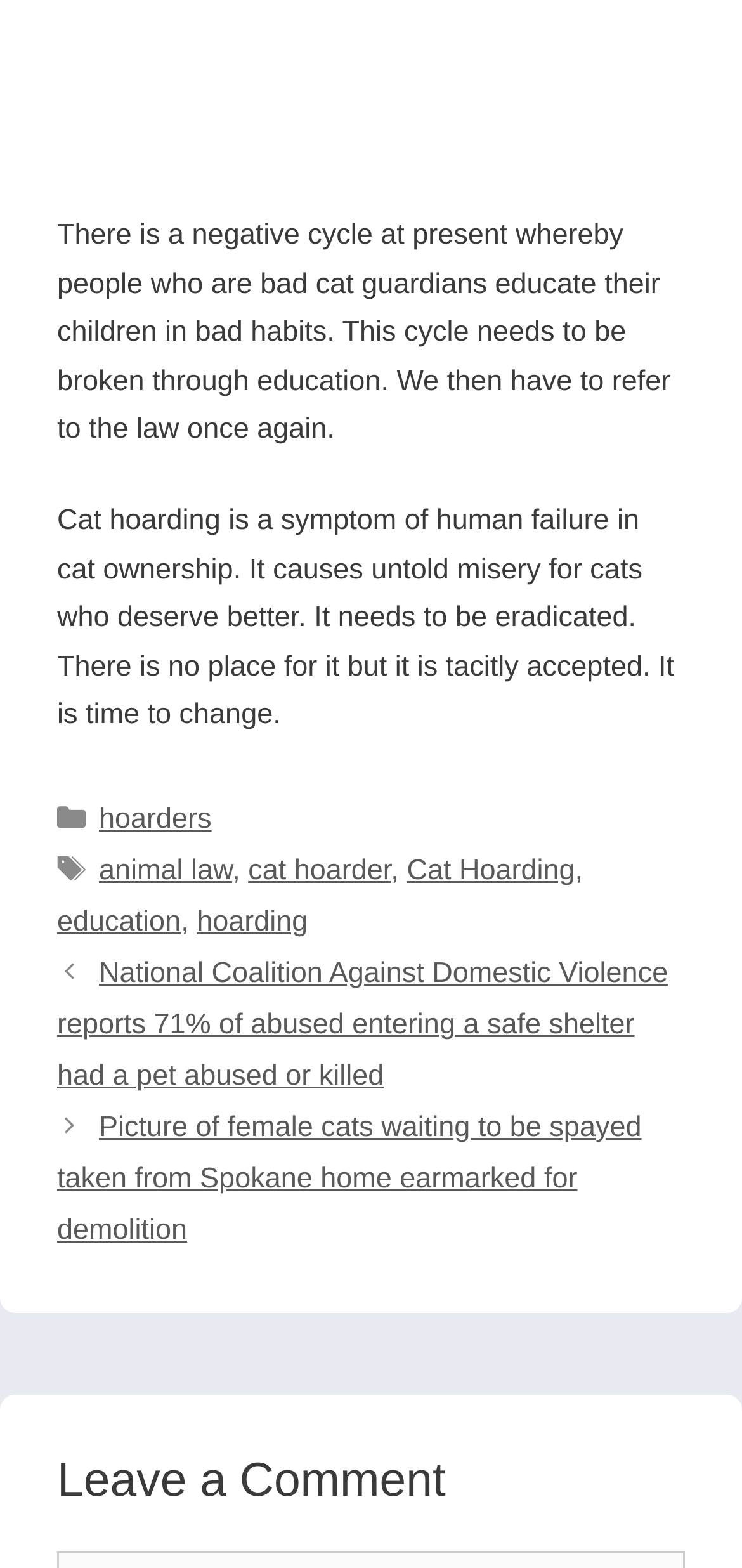Please locate the bounding box coordinates of the element that needs to be clicked to achieve the following instruction: "Click the link to learn about animal law". The coordinates should be four float numbers between 0 and 1, i.e., [left, top, right, bottom].

[0.133, 0.545, 0.313, 0.566]